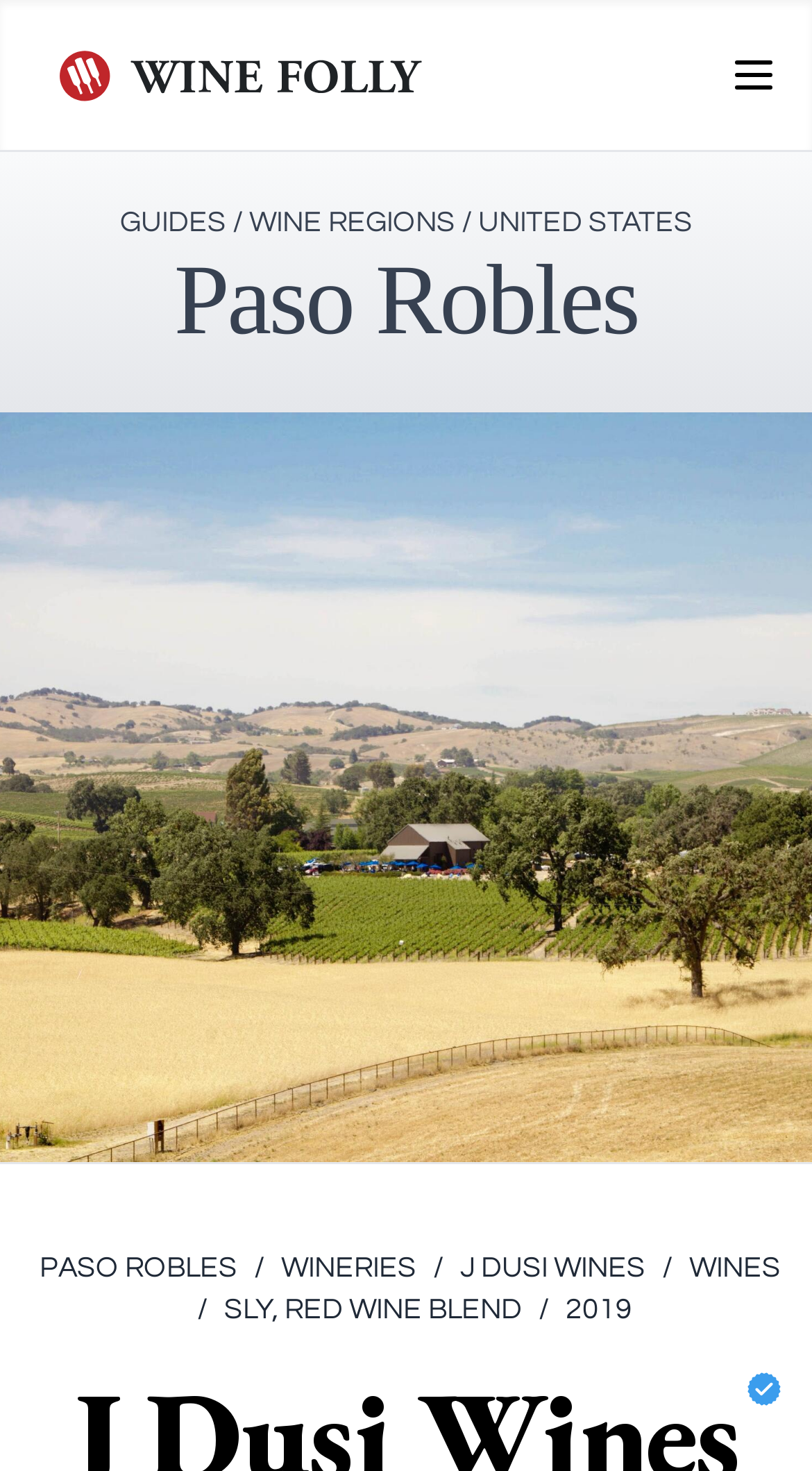Answer the following query concisely with a single word or phrase:
What region is J Dusi Wines from?

Paso Robles